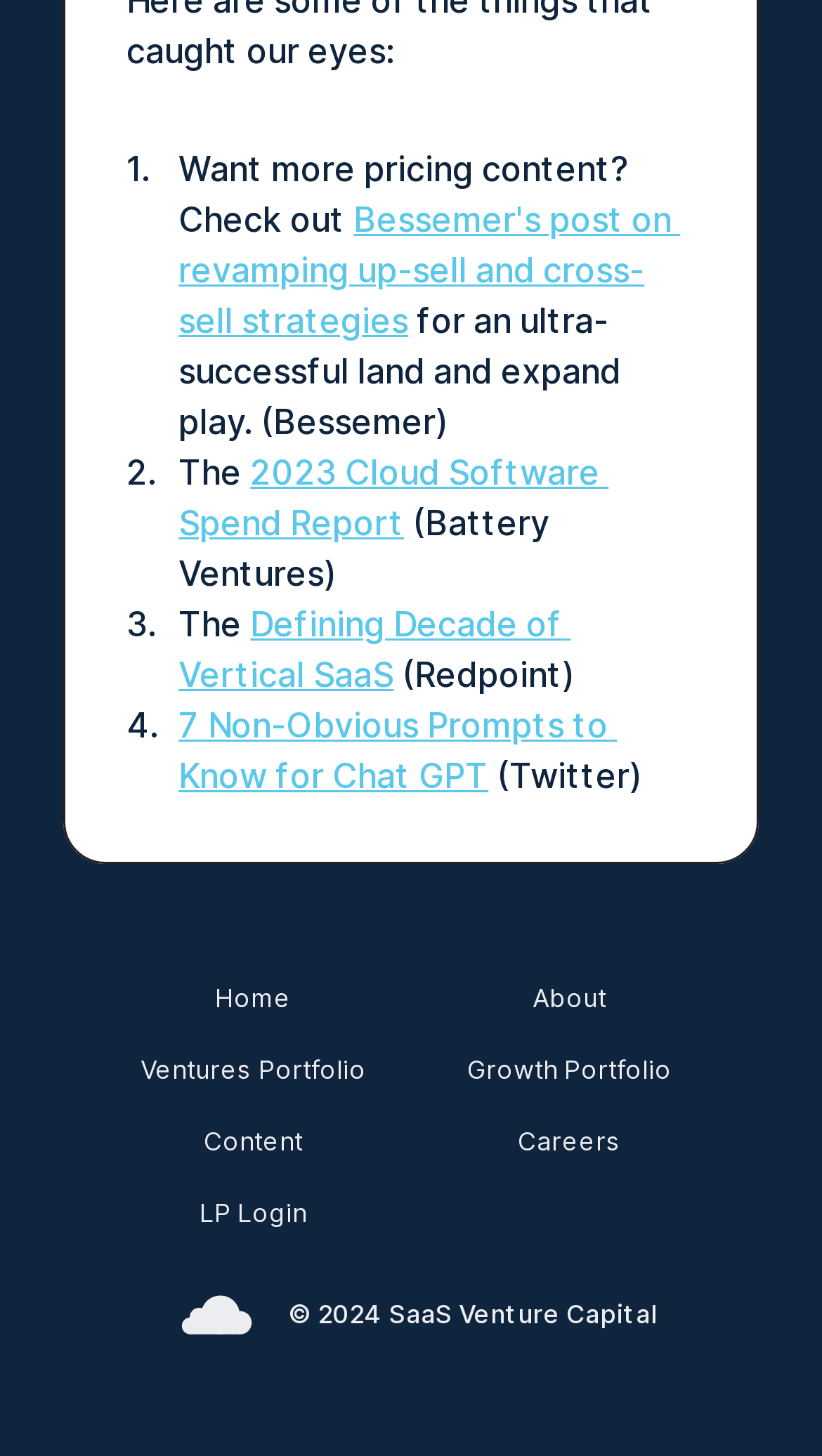Use a single word or phrase to answer the question:
What is the source of the second linked report?

Battery Ventures